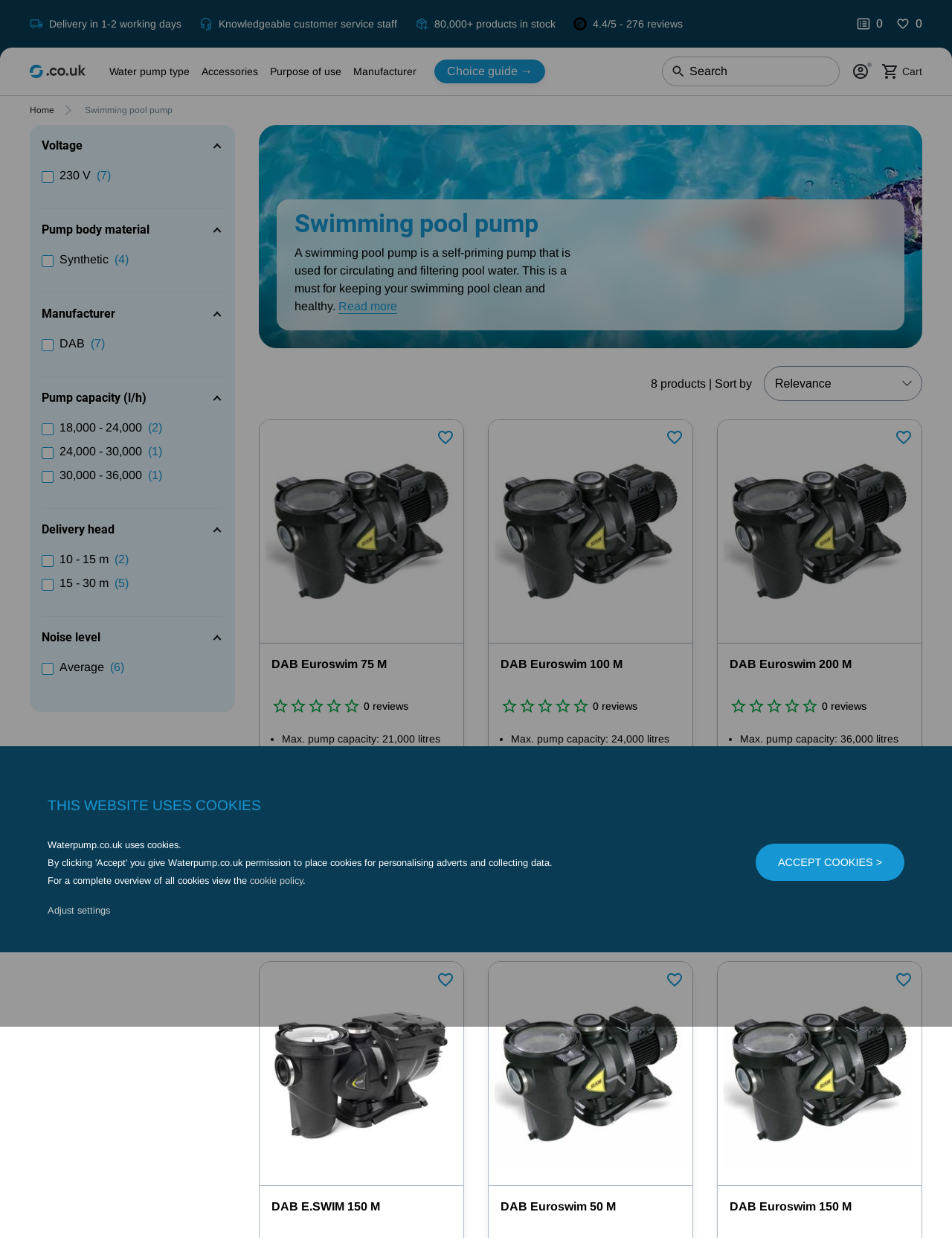What is the minimum delivery time?
Could you answer the question in a detailed manner, providing as much information as possible?

I found this answer by looking at the top section of the webpage, where it says 'Delivery in 1-2 working days' next to a truck icon, indicating the estimated delivery time.